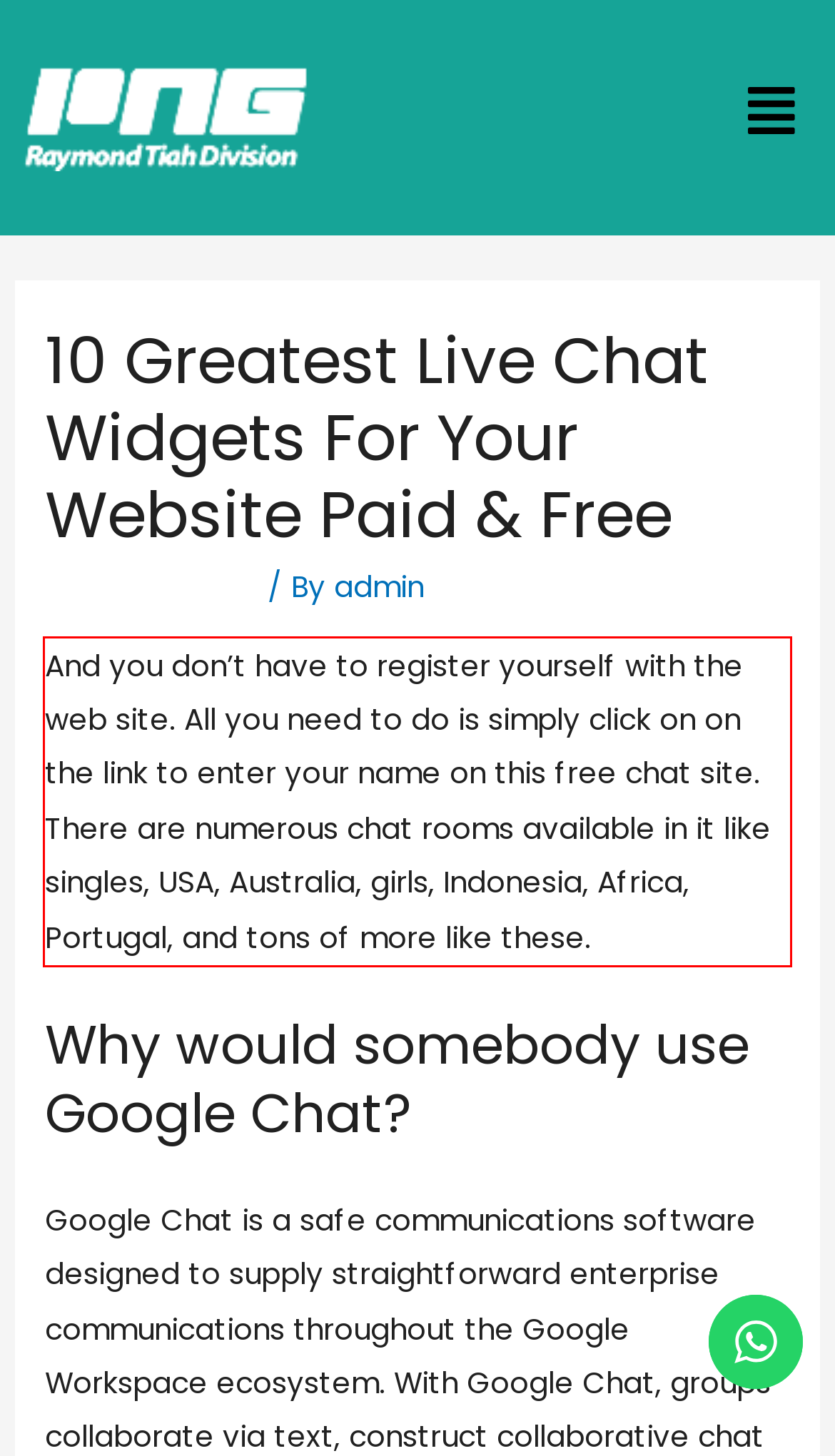Given a screenshot of a webpage, locate the red bounding box and extract the text it encloses.

And you don’t have to register yourself with the web site. All you need to do is simply click on on the link to enter your name on this free chat site. There are numerous chat rooms available in it like singles, USA, Australia, girls, Indonesia, Africa, Portugal, and tons of more like these.